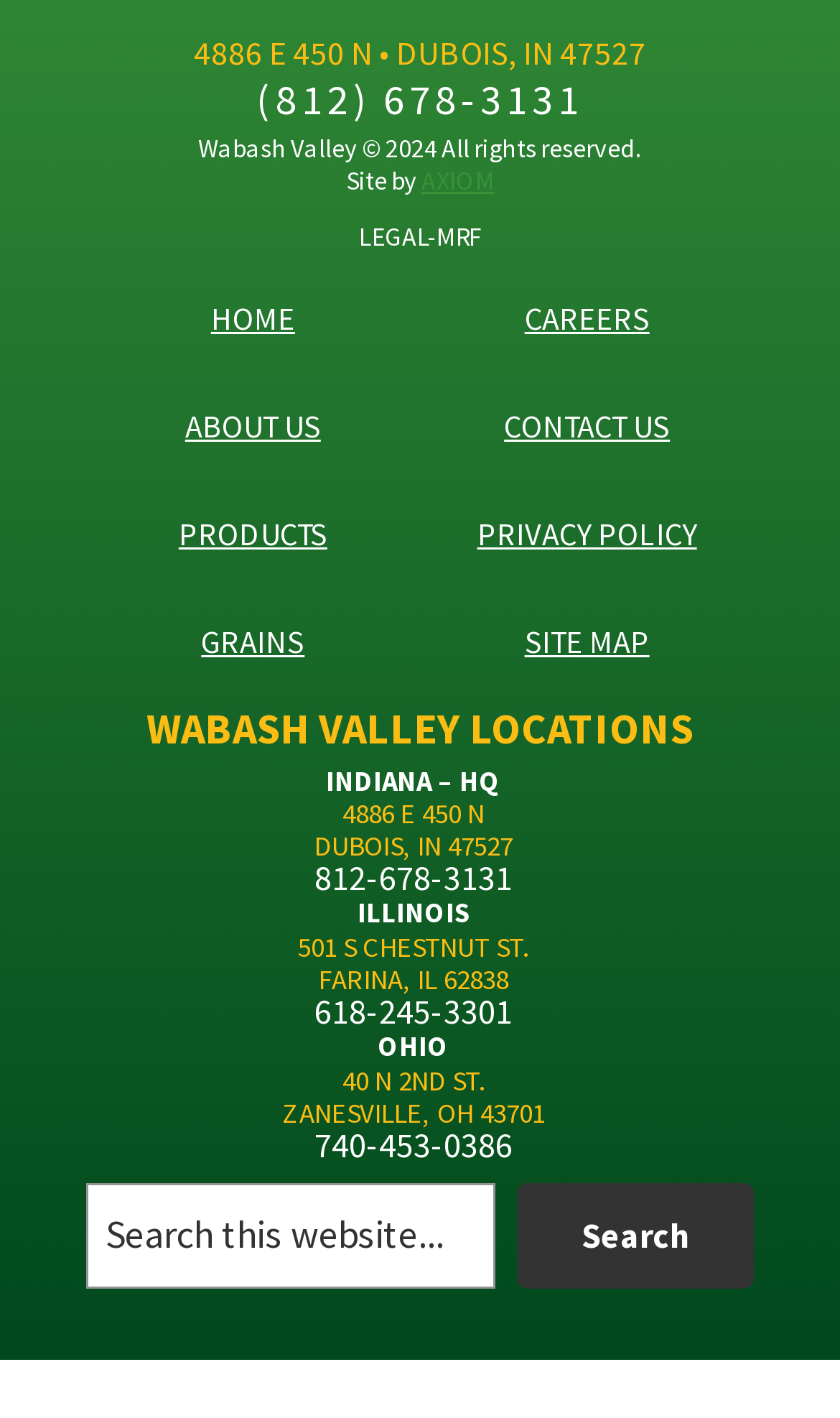Give a concise answer using only one word or phrase for this question:
How many locations are listed on the webpage?

3